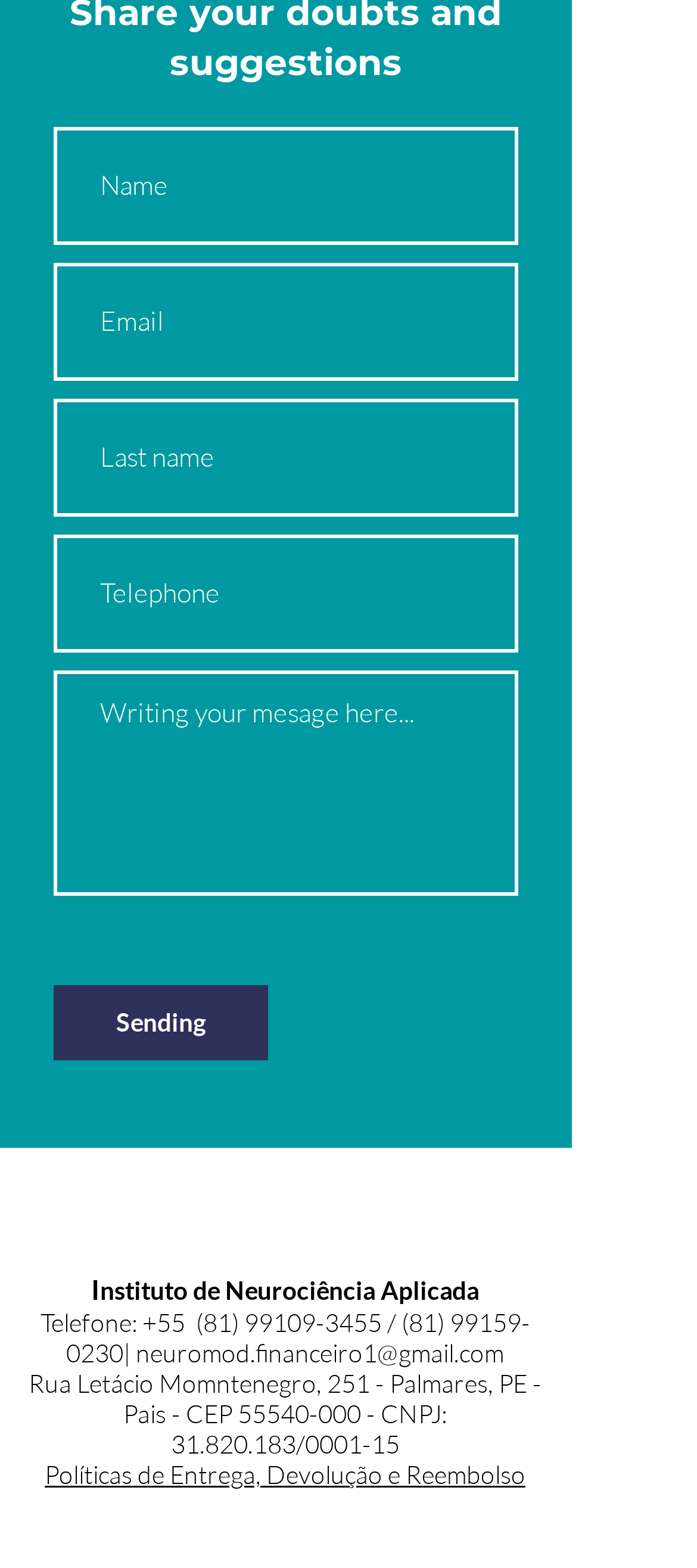Specify the bounding box coordinates of the area to click in order to follow the given instruction: "Visit THE WHOLE U."

None